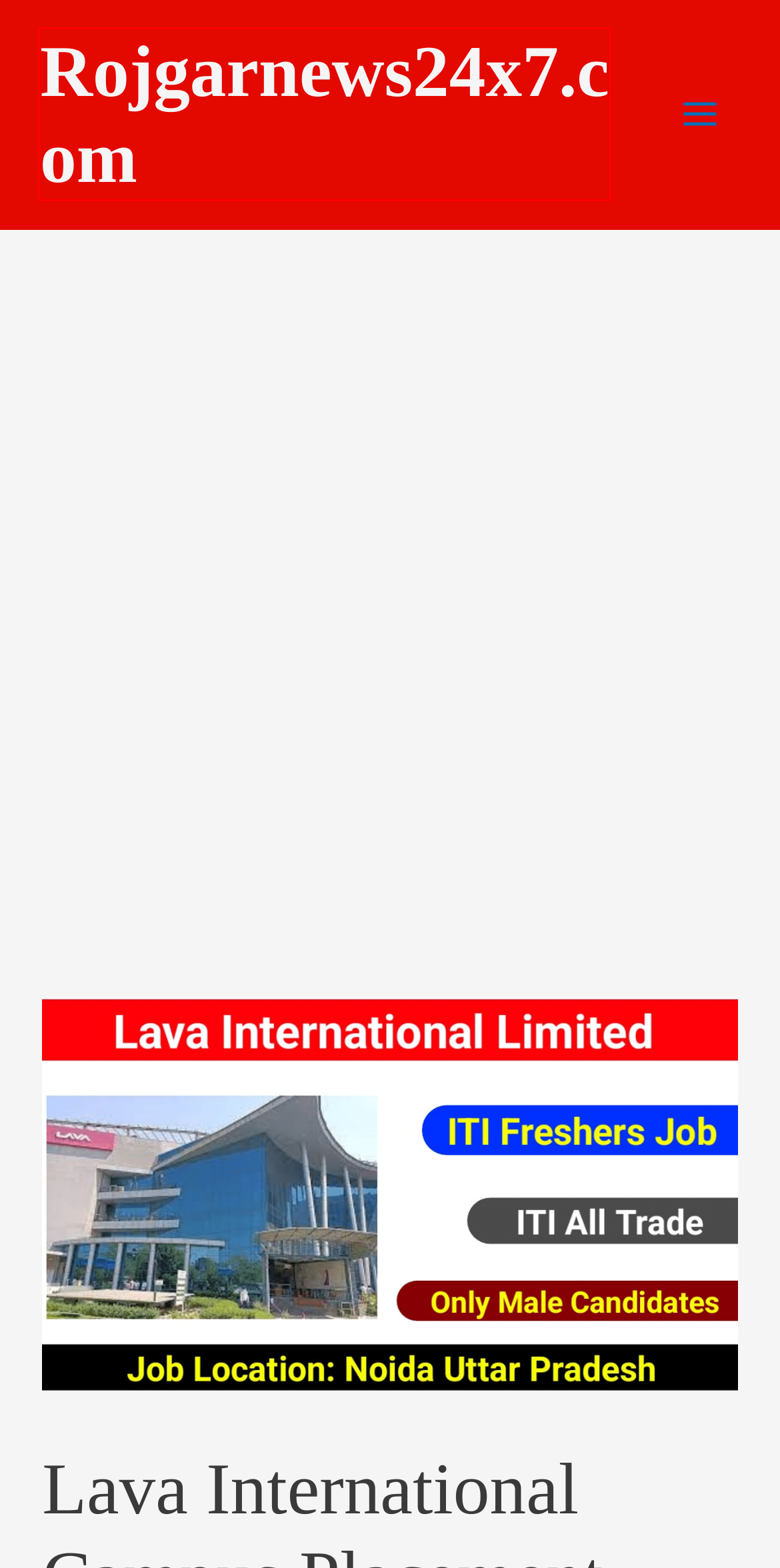Examine the webpage screenshot and identify the UI element enclosed in the red bounding box. Pick the webpage description that most accurately matches the new webpage after clicking the selected element. Here are the candidates:
A. Rojgarnews24x7 - Rojgarnews24x7.com
B. Terms and Conditions - Rojgarnews24x7.com
C. Campus Placement - Rojgarnews24x7.com
D. Disclaimer - Rojgarnews24x7.com
E. Motherson Sumi Campus Placement
F. Contact us - Rojgarnews24x7.com
G. AddToAny - Share
H. Blog - Rojgarnews24x7.com

A